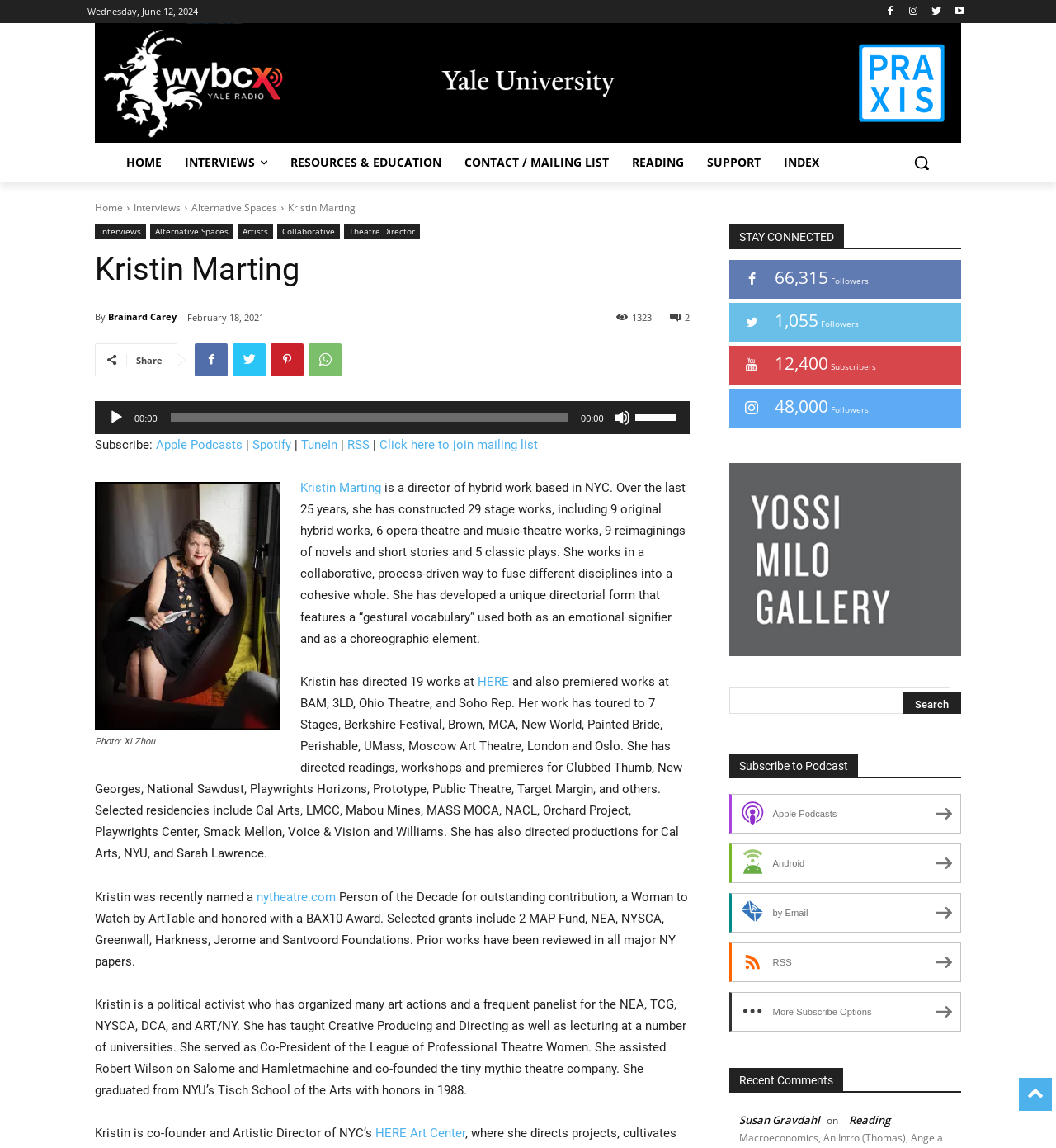Identify the bounding box coordinates of the element that should be clicked to fulfill this task: "Subscribe to the podcast on Apple Podcasts". The coordinates should be provided as four float numbers between 0 and 1, i.e., [left, top, right, bottom].

[0.69, 0.692, 0.91, 0.726]